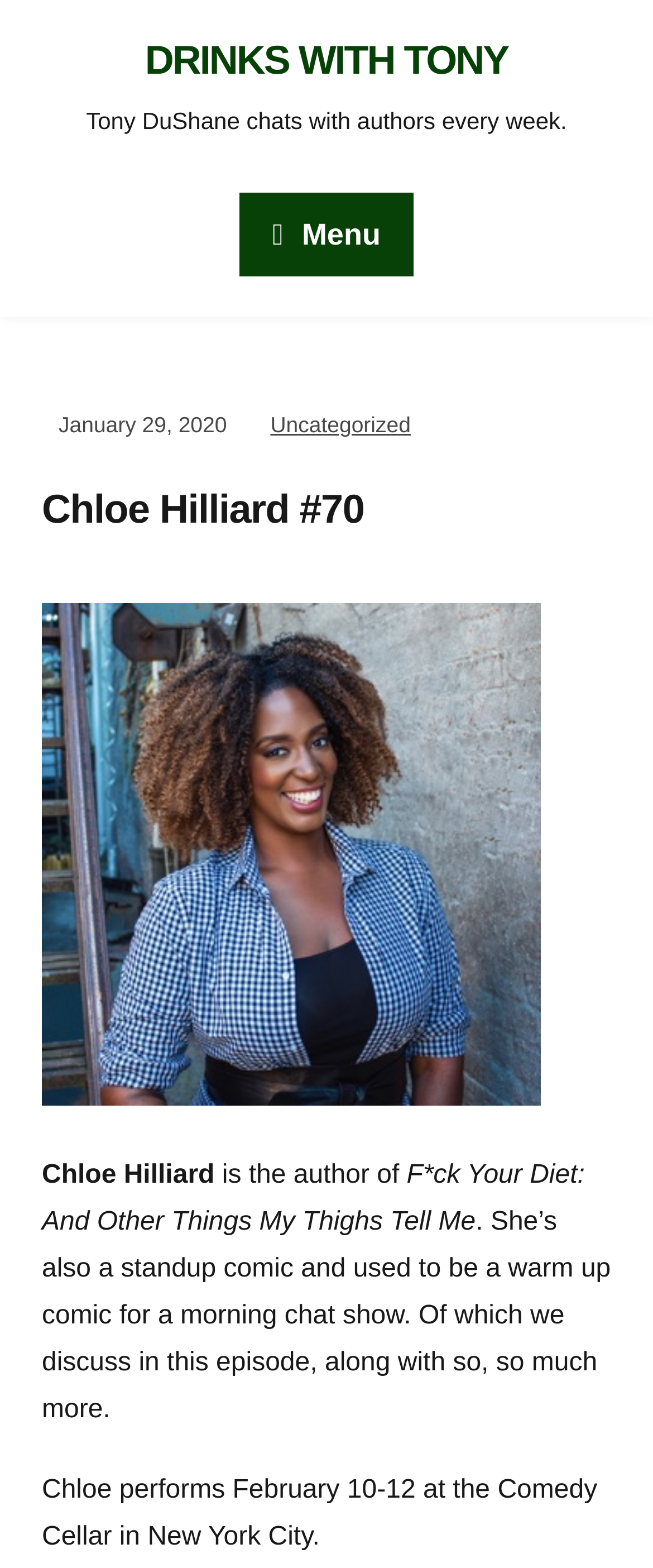What is the title of the book?
Refer to the image and respond with a one-word or short-phrase answer.

F*ck Your Diet: And Other Things My Thighs Tell Me